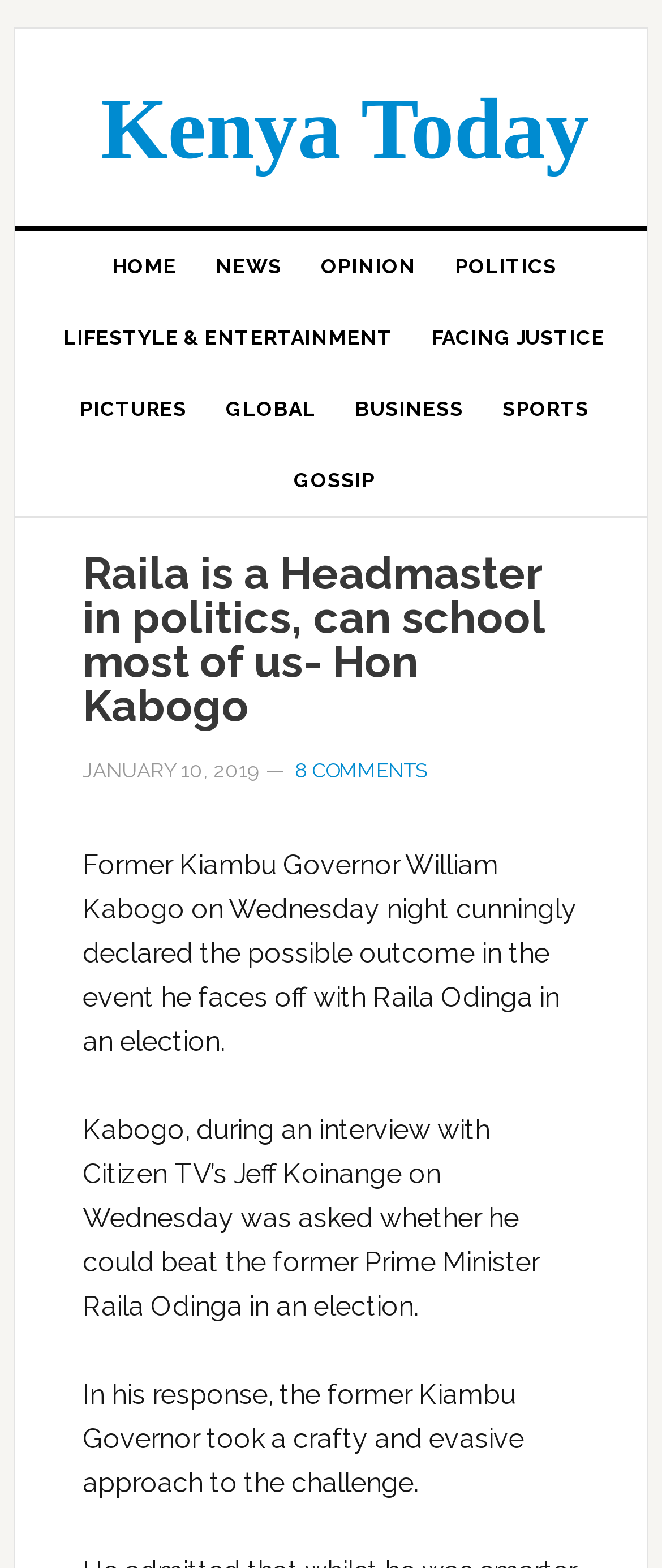Locate the bounding box coordinates of the clickable element to fulfill the following instruction: "Click on 8 COMMENTS". Provide the coordinates as four float numbers between 0 and 1 in the format [left, top, right, bottom].

[0.446, 0.484, 0.646, 0.499]